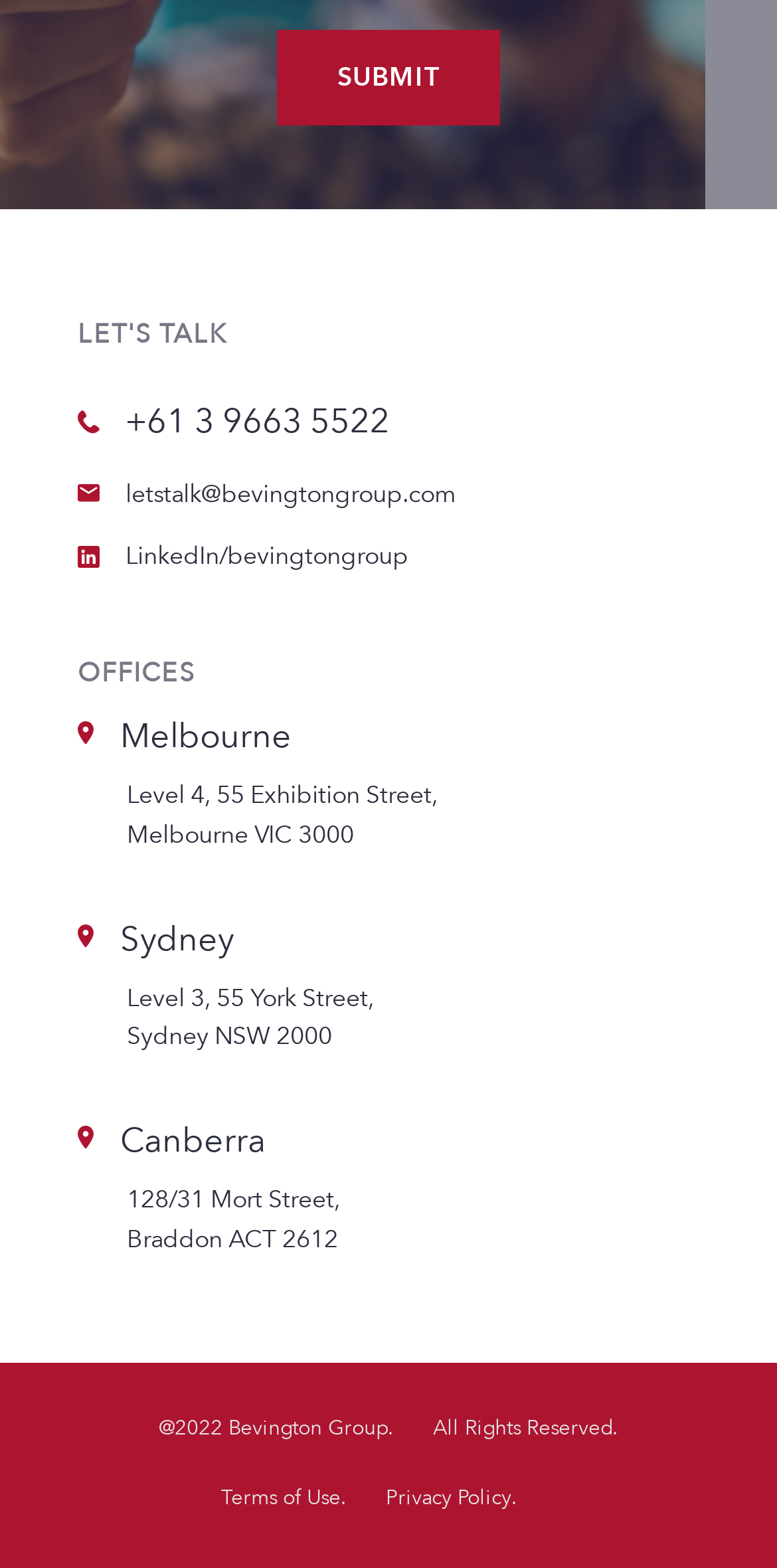Please locate the bounding box coordinates of the element that should be clicked to achieve the given instruction: "Click on the link to 1980s".

None